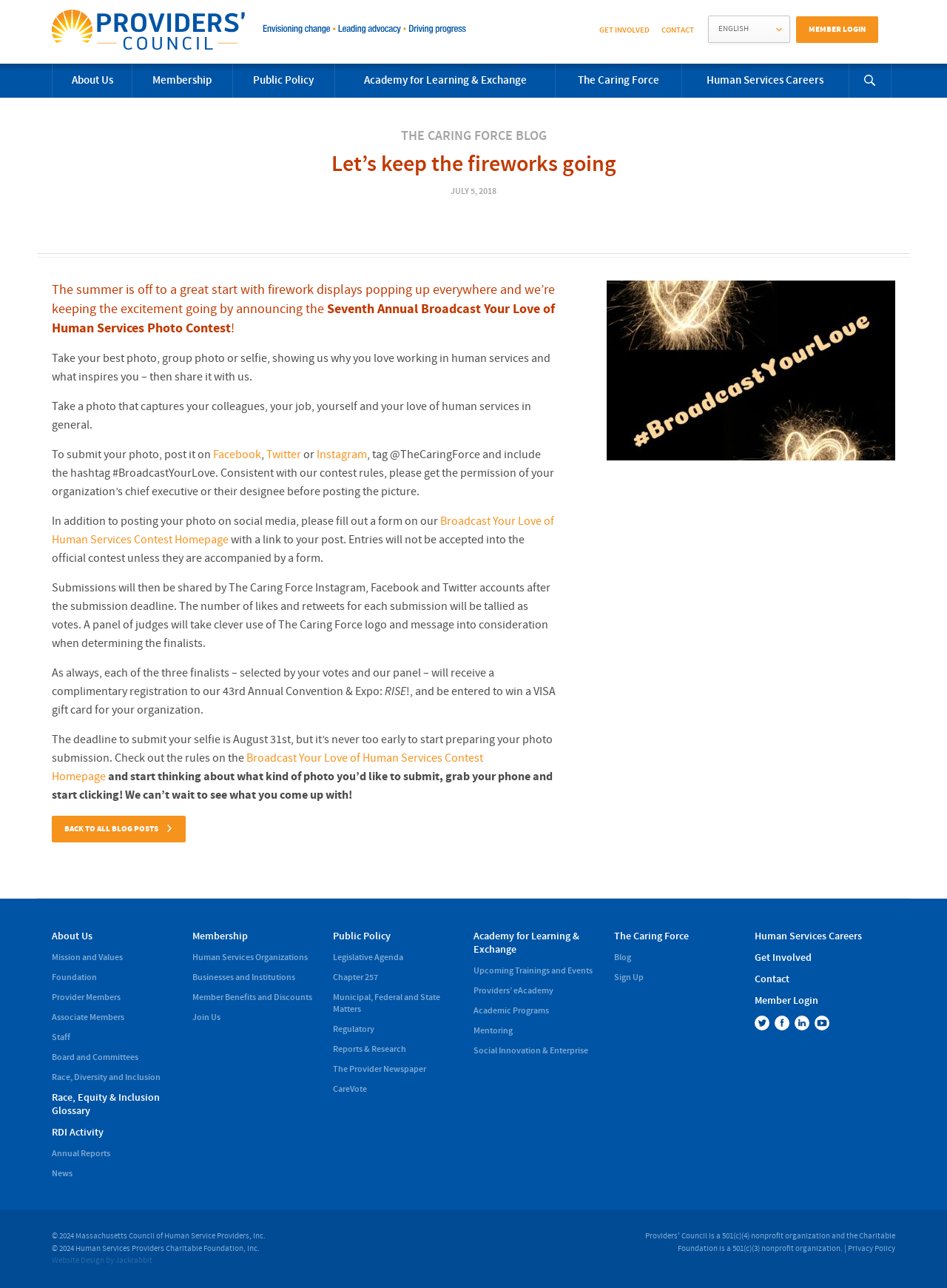How many links are there in the 'About Us' section?
Based on the visual content, answer with a single word or a brief phrase.

9